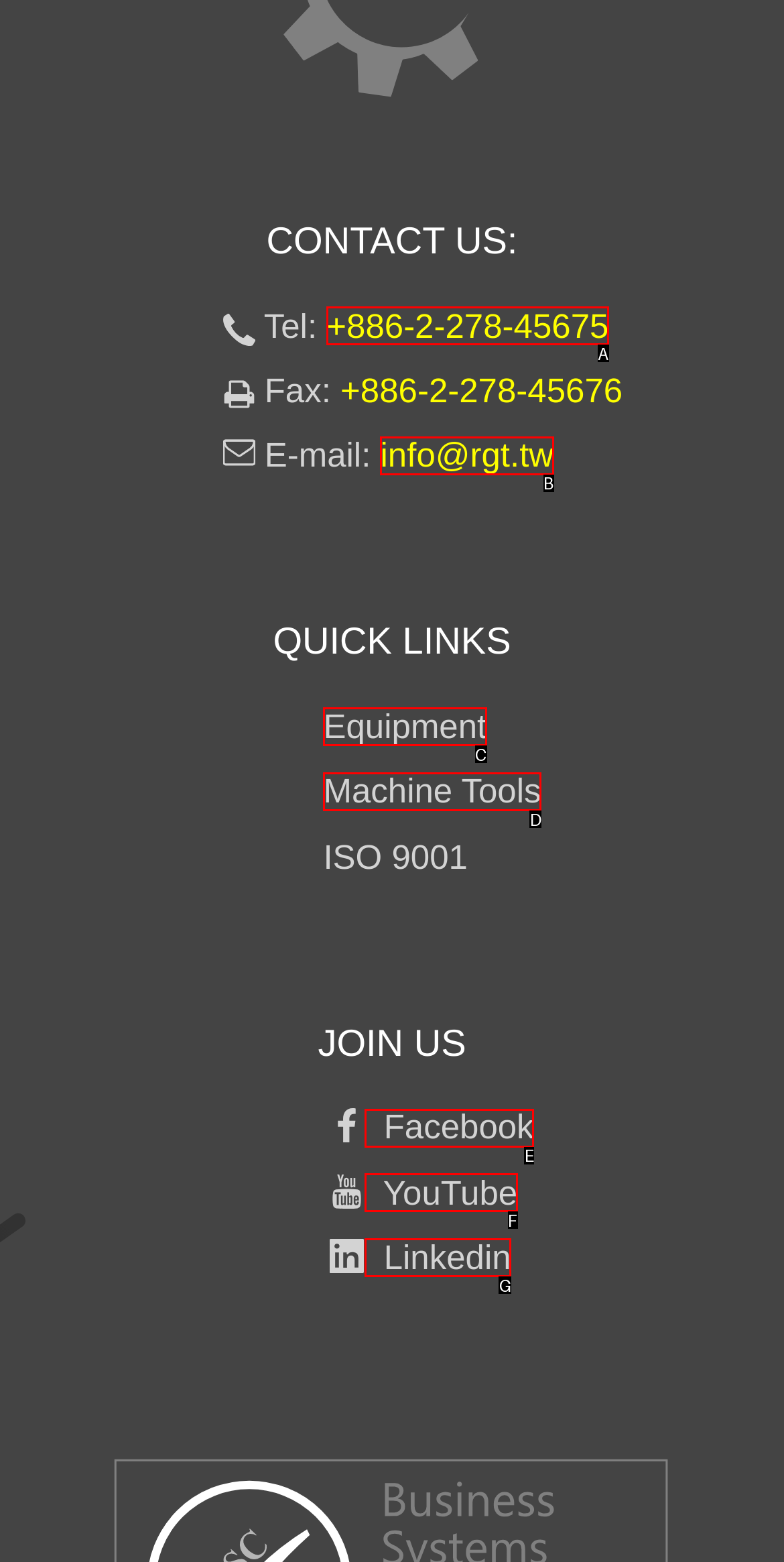Select the letter that aligns with the description: Equipment. Answer with the letter of the selected option directly.

C